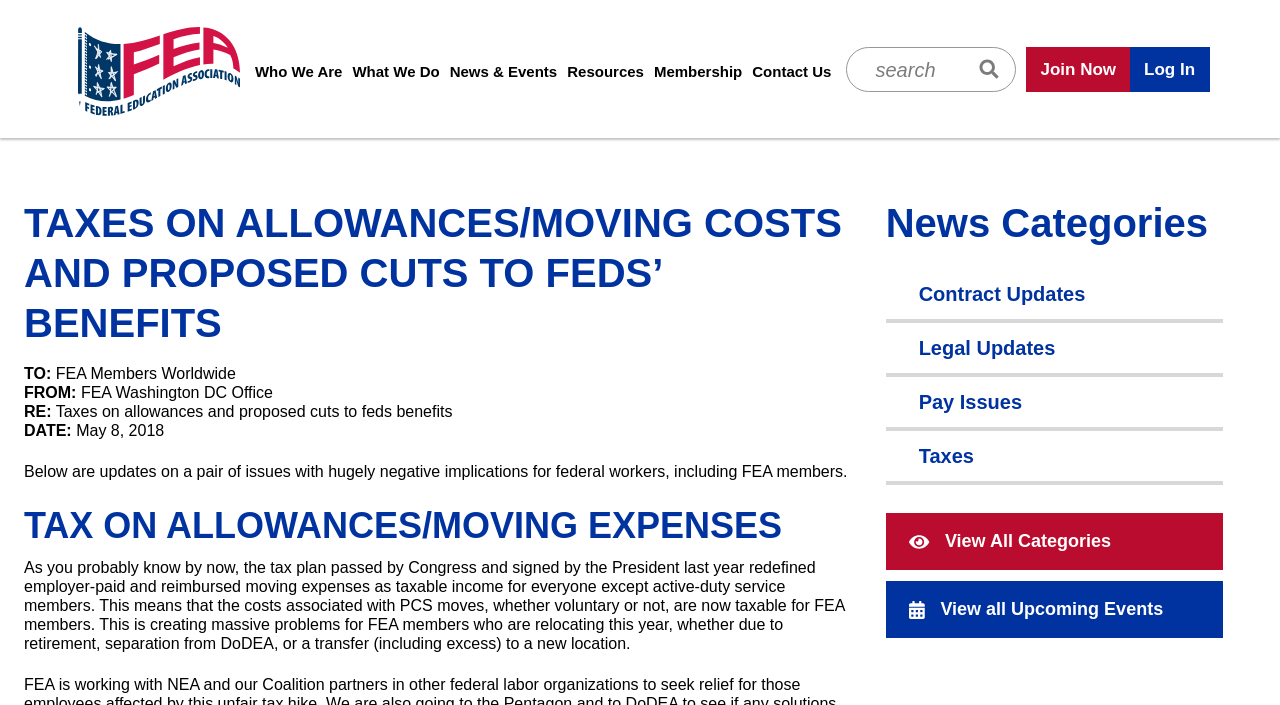Find the bounding box coordinates for the area you need to click to carry out the instruction: "Search for something". The coordinates should be four float numbers between 0 and 1, indicated as [left, top, right, bottom].

[0.661, 0.067, 0.794, 0.13]